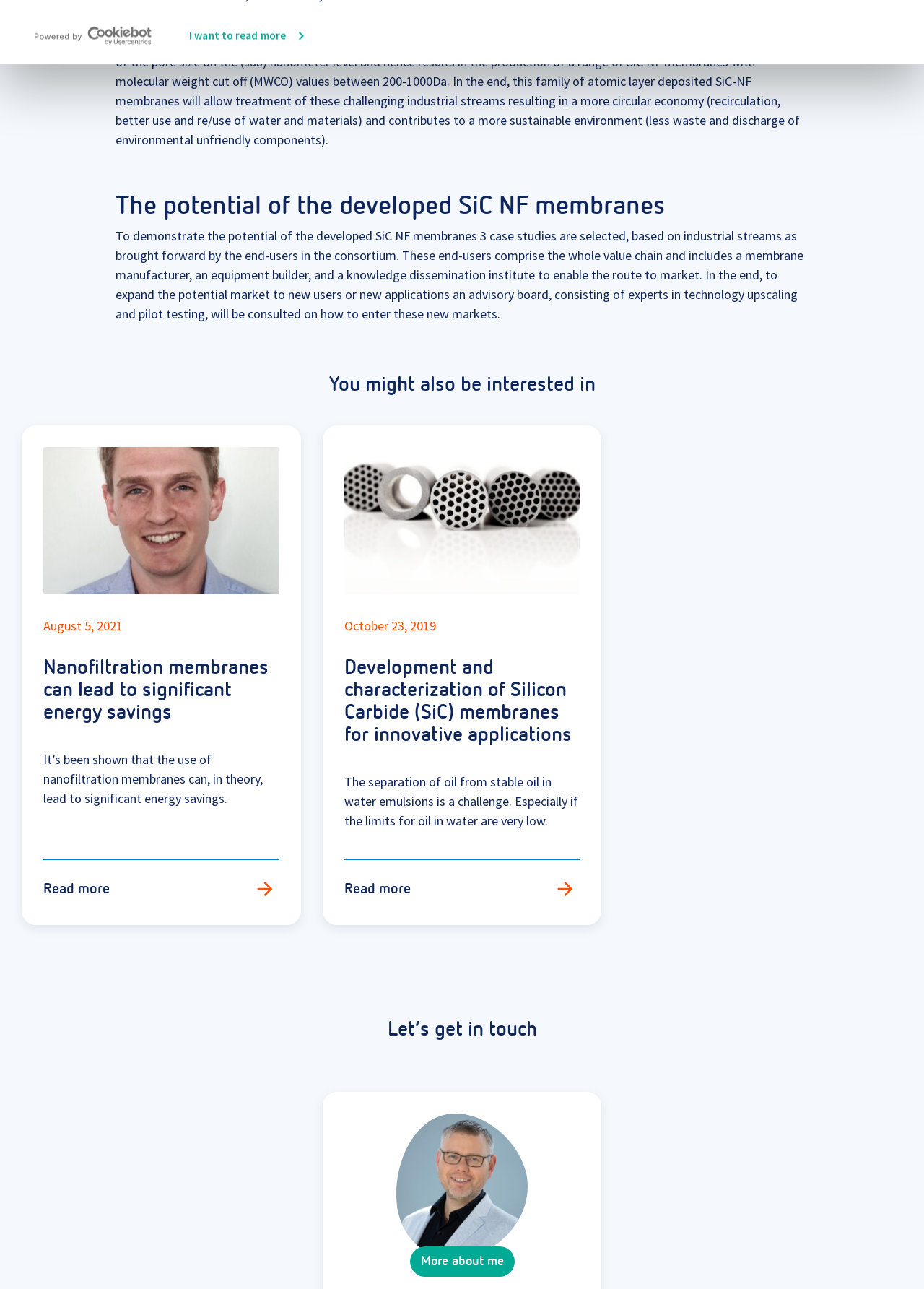Determine the bounding box for the UI element described here: "parent_node: Read more".

[0.271, 0.678, 0.302, 0.701]